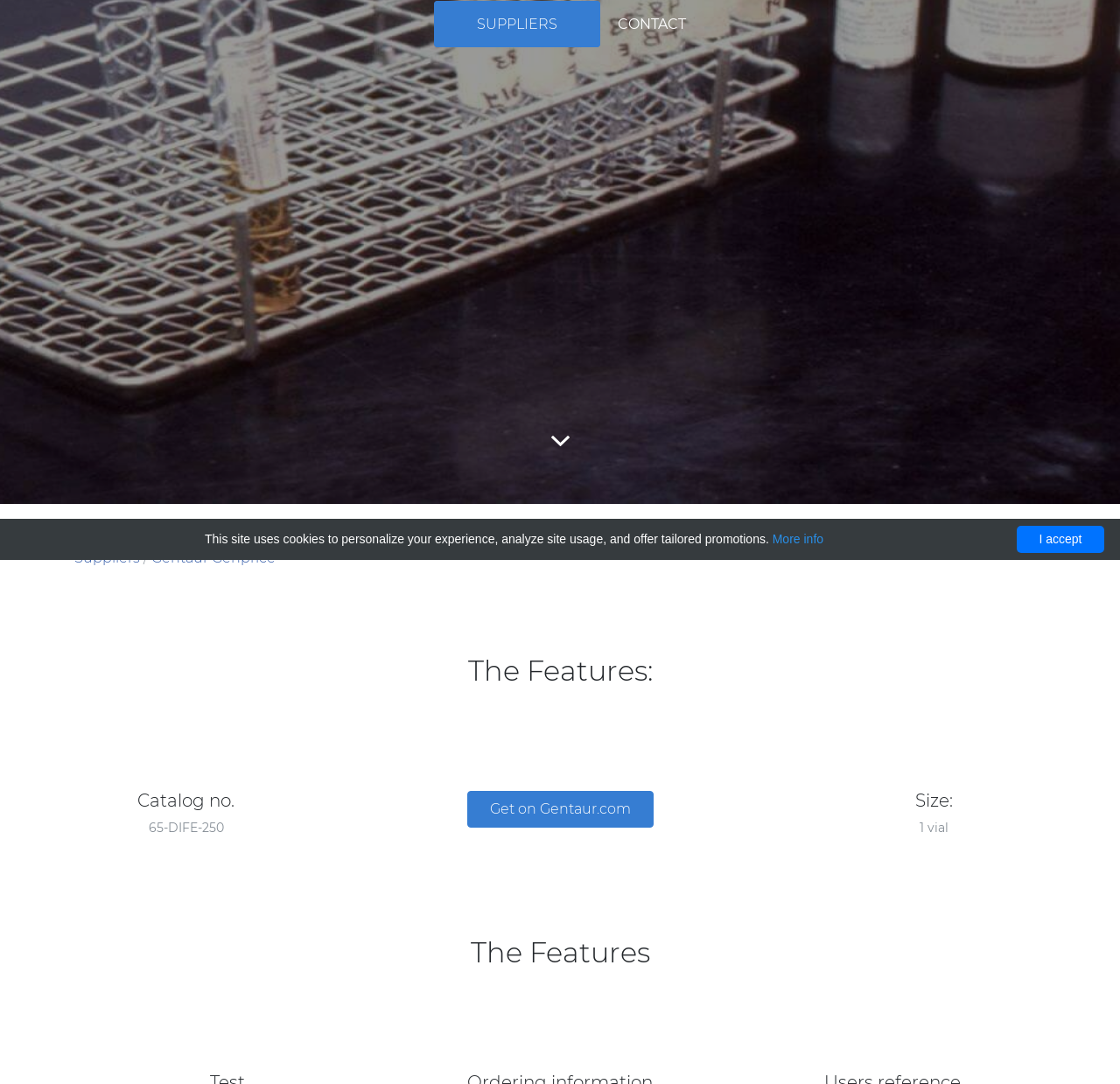Find the bounding box coordinates for the element described here: "Add to Cart".

None